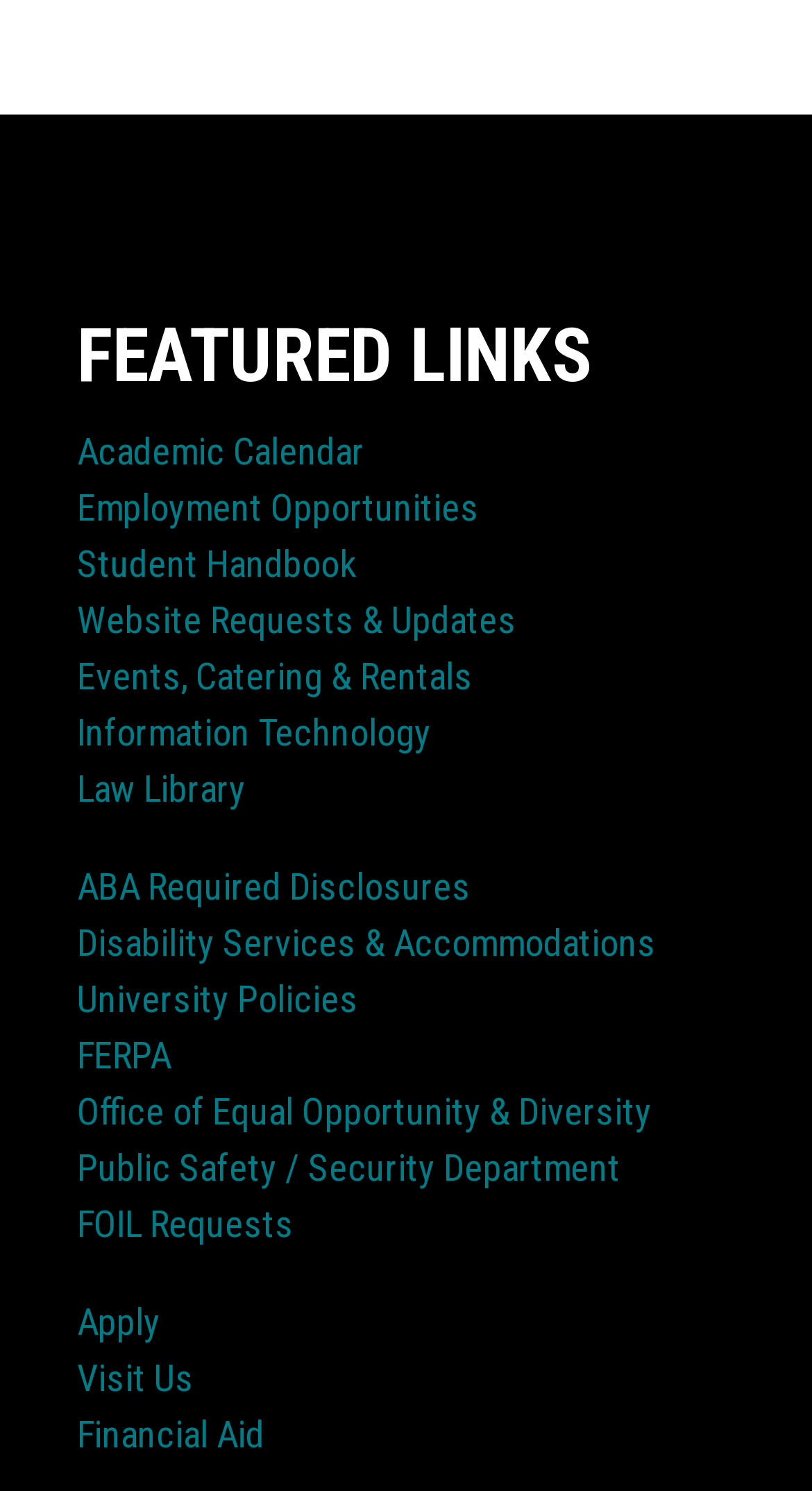How many footers are there?
Please use the image to provide a one-word or short phrase answer.

3